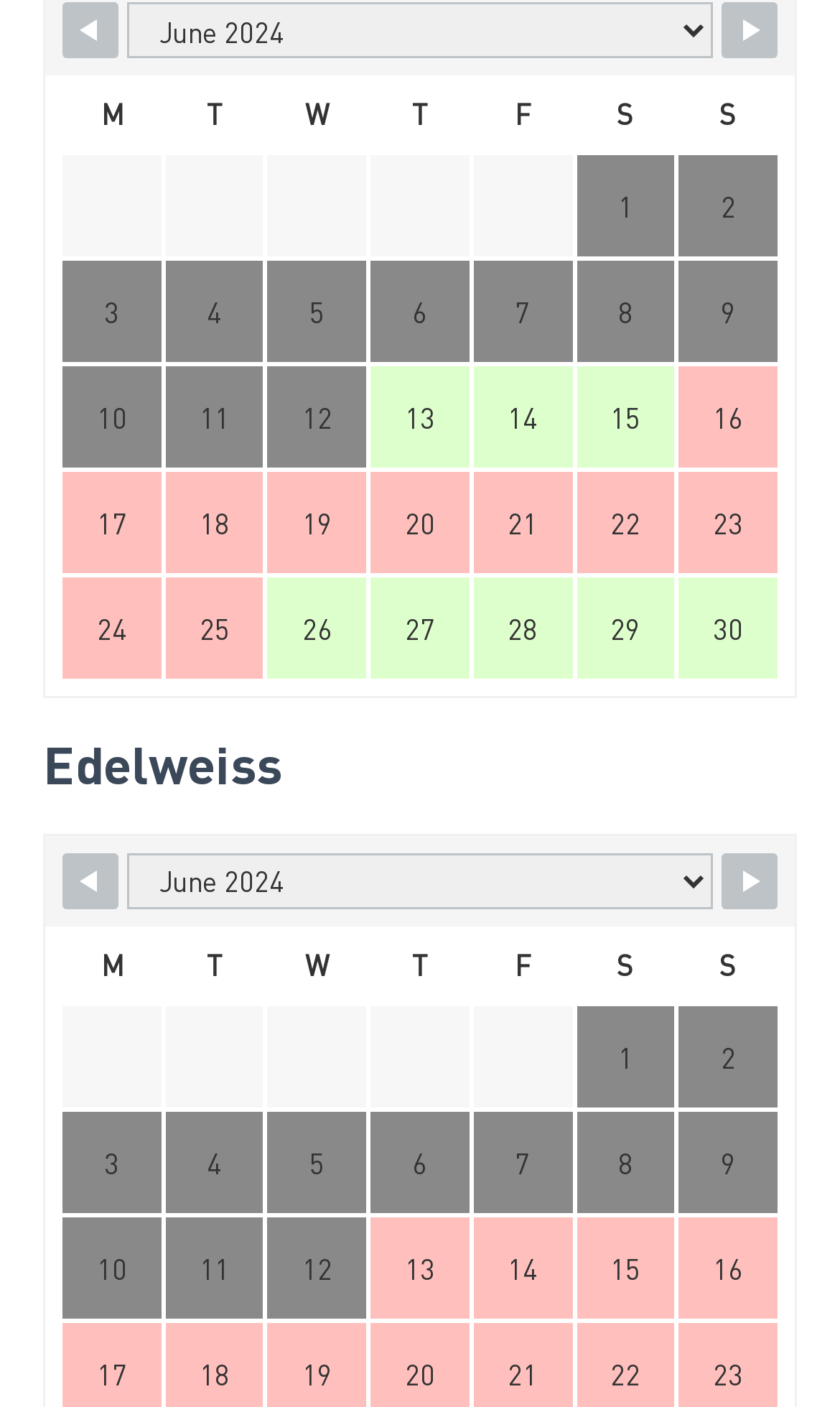By analyzing the image, answer the following question with a detailed response: How many months can be selected from the dropdown?

There are 12 months that can be selected from the dropdown as indicated by the combobox element with bounding box coordinates [0.151, 0.002, 0.849, 0.042] and [0.151, 0.606, 0.849, 0.646].